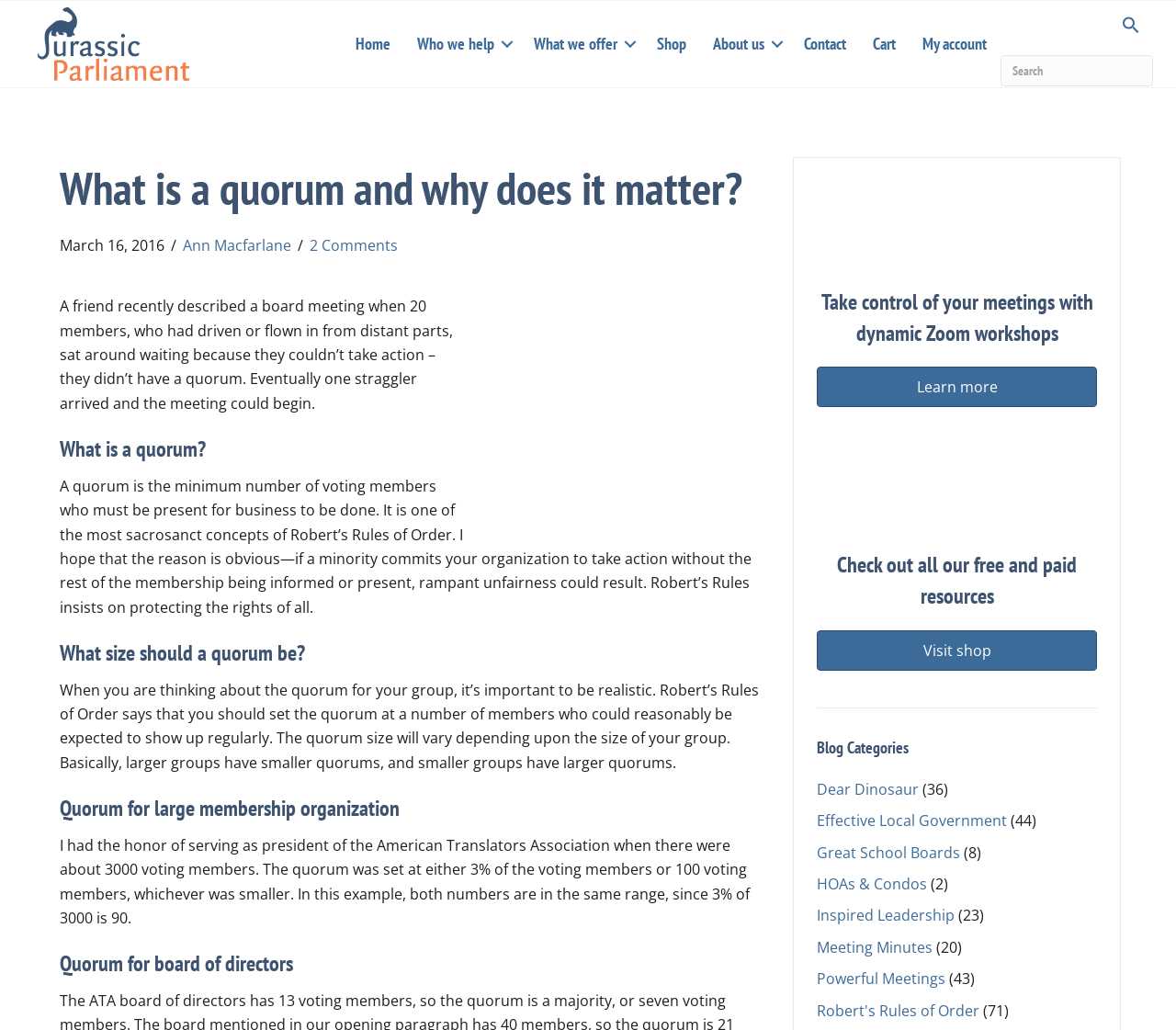What is the recommended quorum size for a large membership organization?
Look at the screenshot and give a one-word or phrase answer.

3% of voting members or 100